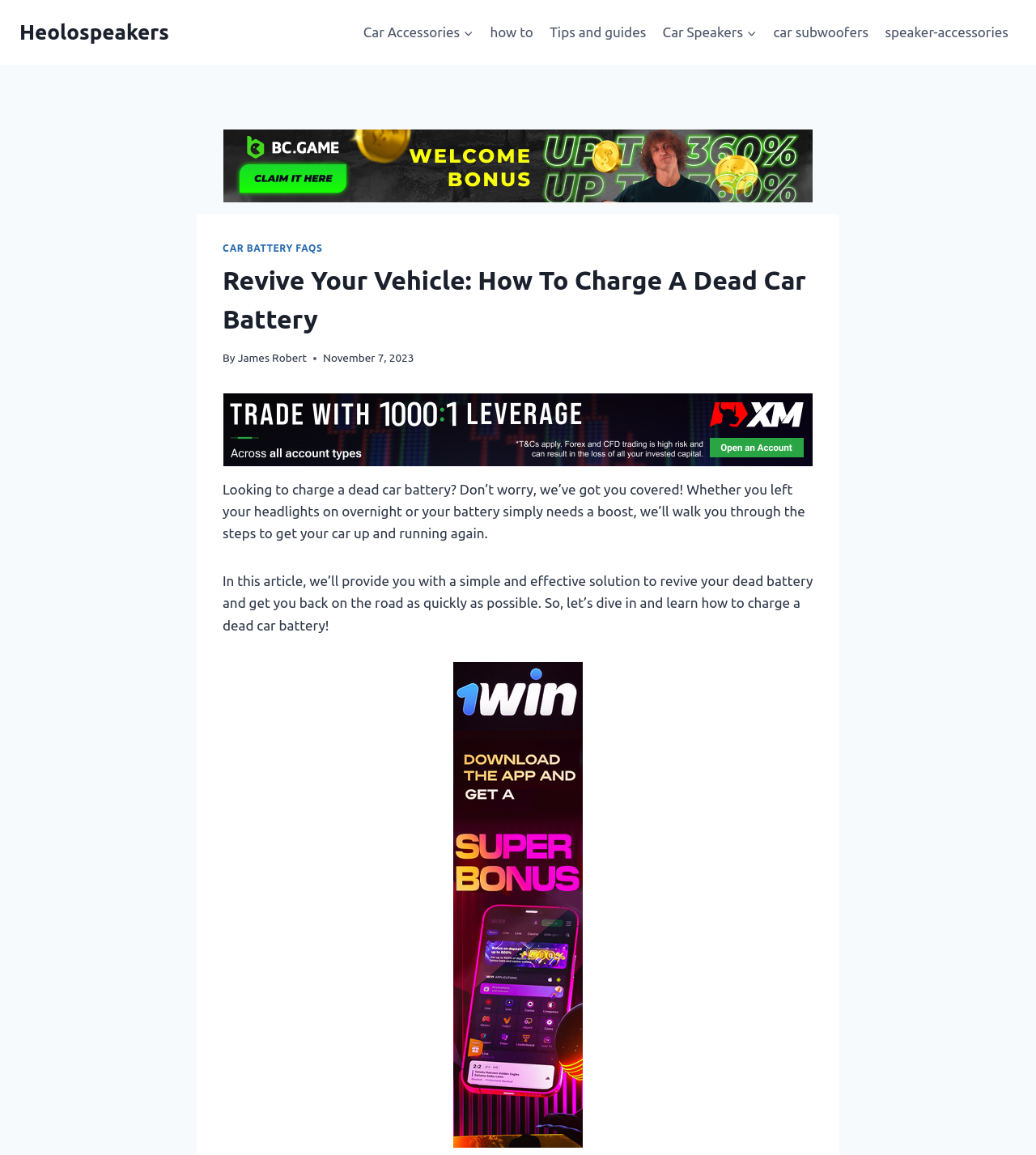Kindly determine the bounding box coordinates of the area that needs to be clicked to fulfill this instruction: "Click on Car Accessories".

[0.343, 0.011, 0.465, 0.045]